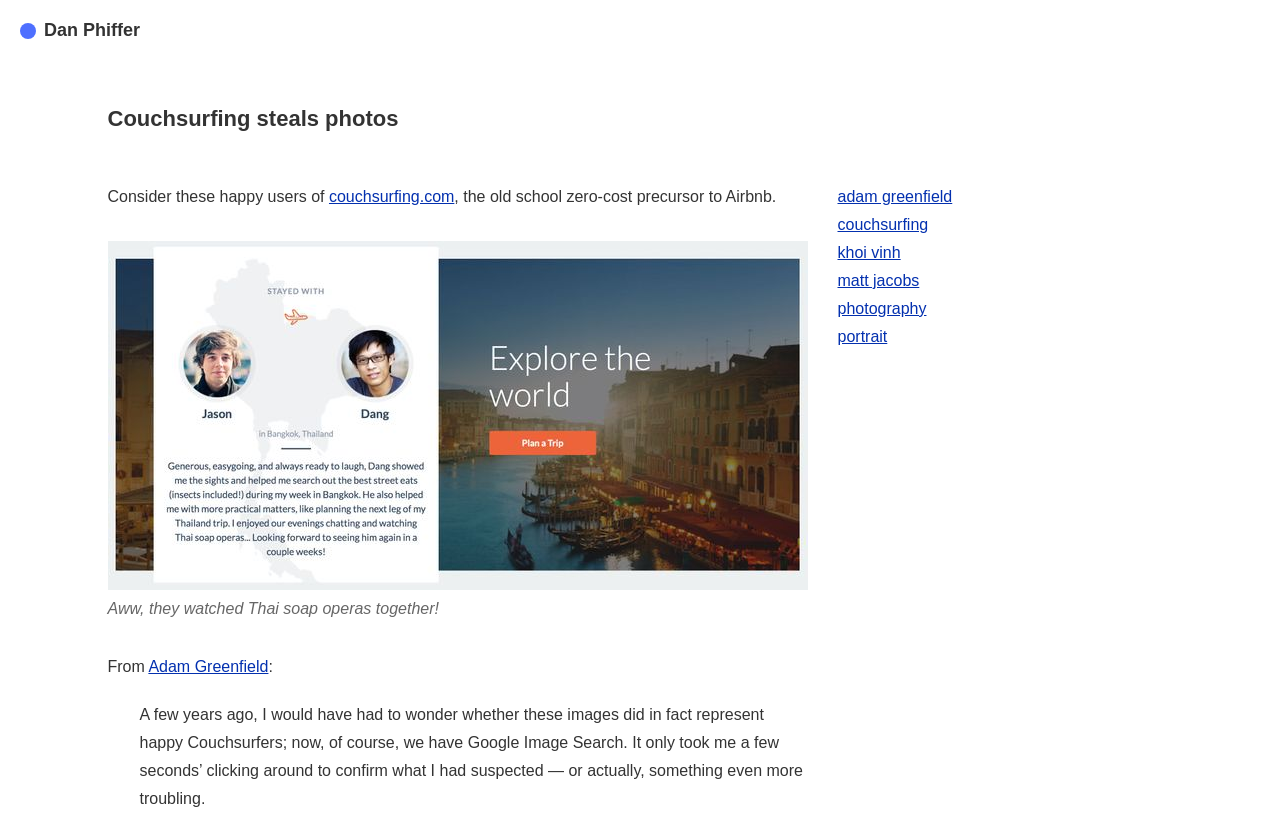Identify the bounding box coordinates of the region that needs to be clicked to carry out this instruction: "Explore the link to photography". Provide these coordinates as four float numbers ranging from 0 to 1, i.e., [left, top, right, bottom].

[0.654, 0.36, 0.724, 0.381]